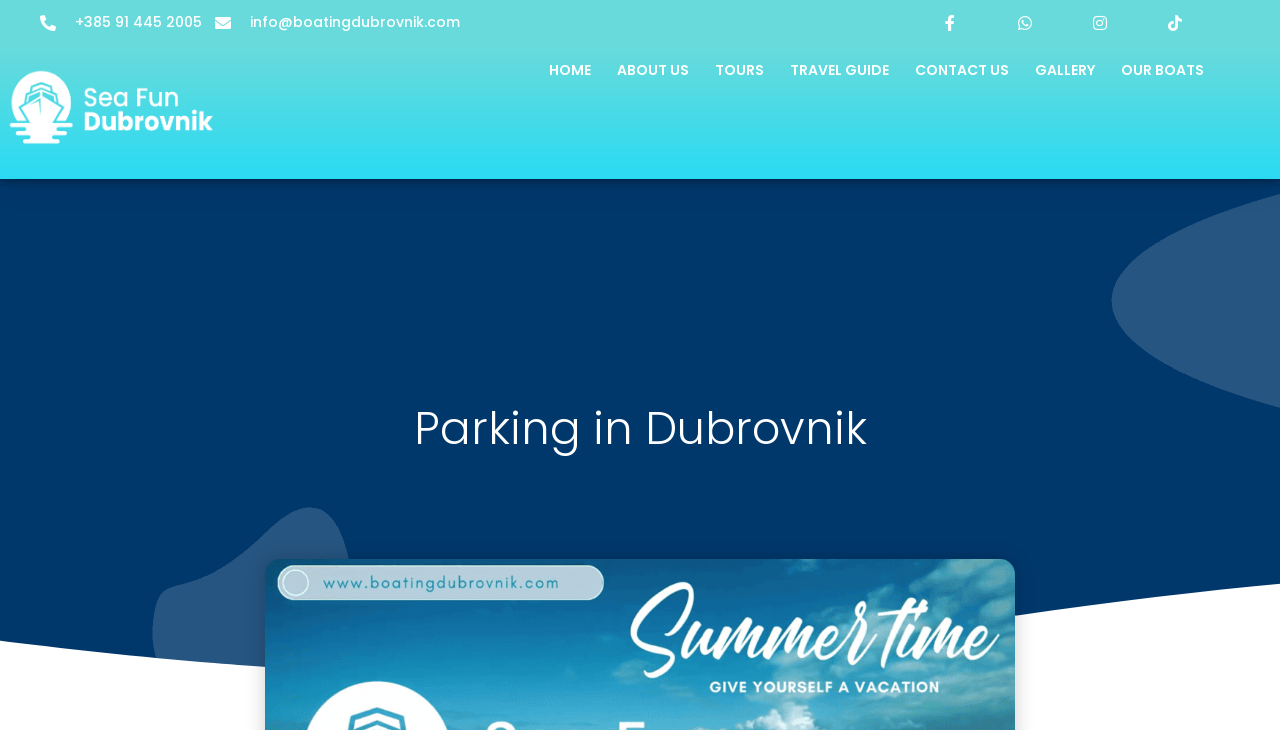Generate a comprehensive caption for the webpage you are viewing.

The webpage is about parking in Dubrovnik, a beautiful city. At the top left corner, there is a logo of "Sea Fun Dubrovnik" with a link to the homepage. Below the logo, there are several links to contact the company, including a phone number and an email address. 

To the right of the logo, there is a navigation menu with links to different sections of the website, including "HOME", "ABOUT US", "TOURS", "TRAVEL GUIDE", "CONTACT US", "GALLERY", and "OUR BOATS". 

The main content of the webpage is headed by a title "Parking in Dubrovnik", which is located in the middle of the page. There are no images or other elements above this title.